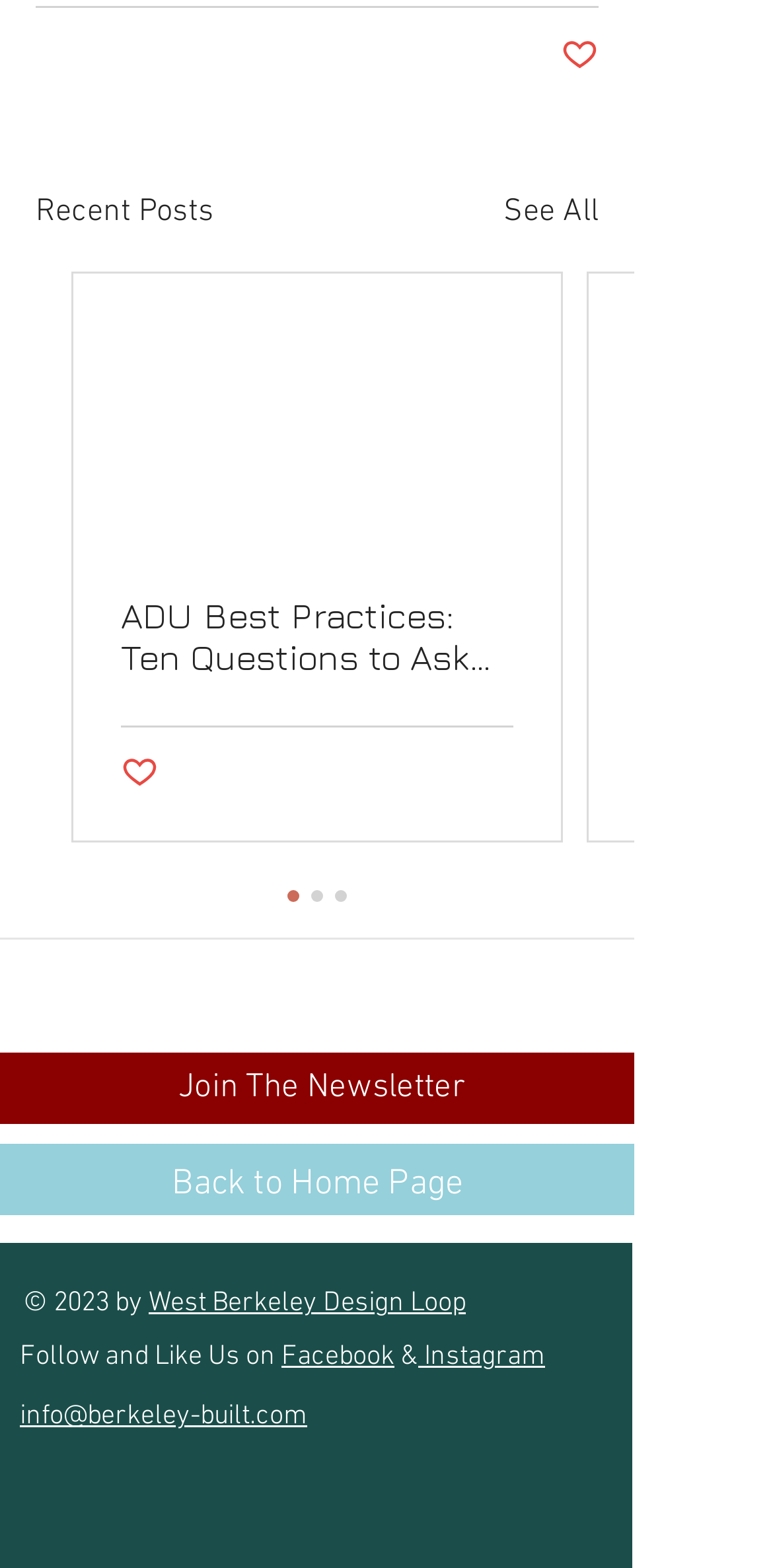Please give a one-word or short phrase response to the following question: 
What is the 'Recent Posts' section for?

To display recent posts